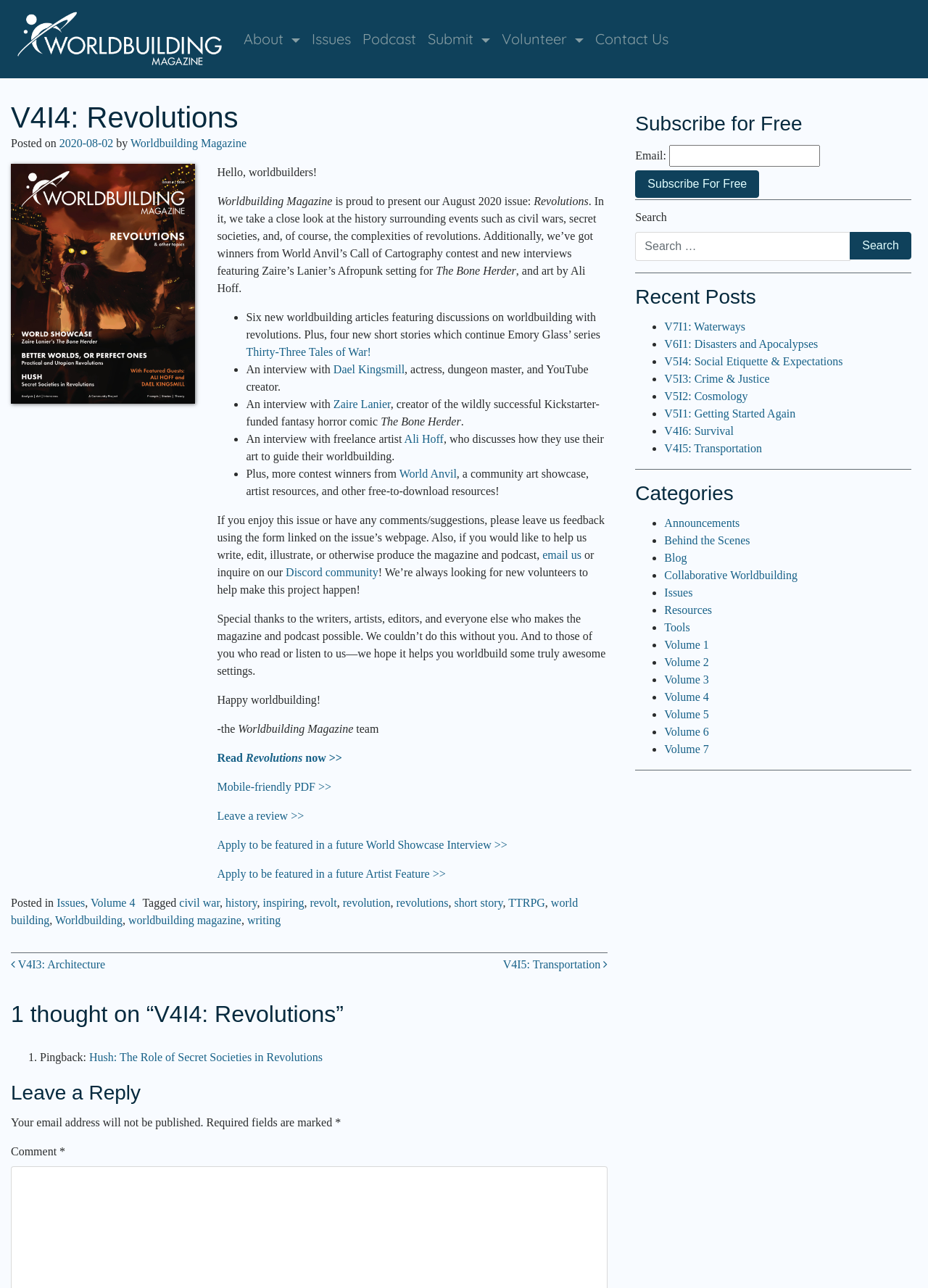Using the details in the image, give a detailed response to the question below:
What is the name of the actress and dungeon master interviewed in this issue?

The name of the actress and dungeon master interviewed in this issue is mentioned in the article as Dael Kingsmill, who is also a YouTube creator.